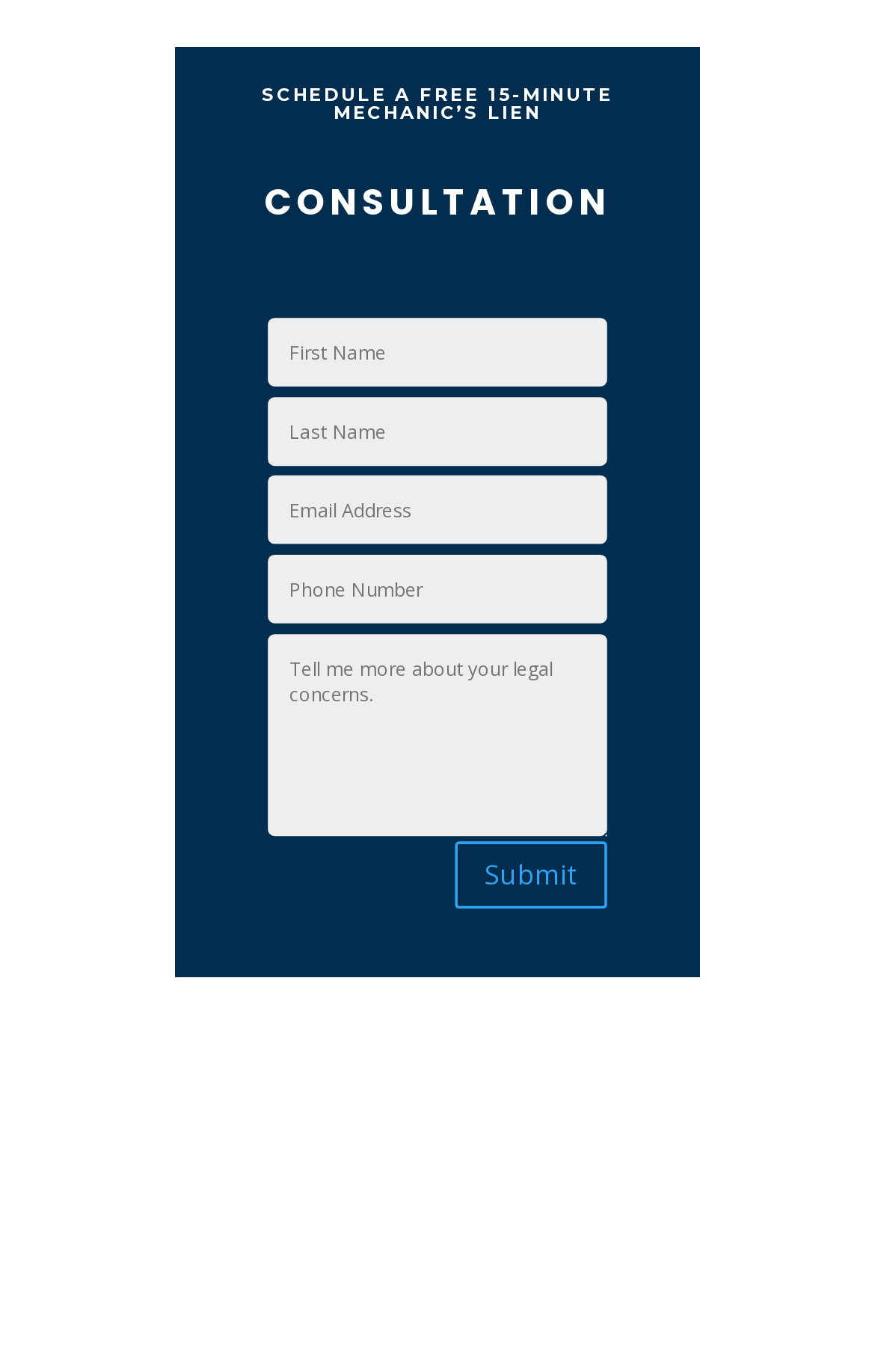Is the first textbox required?
Based on the screenshot, give a detailed explanation to answer the question.

The first textbox element has a 'required' attribute set to 'False', which means that it is not a required field.